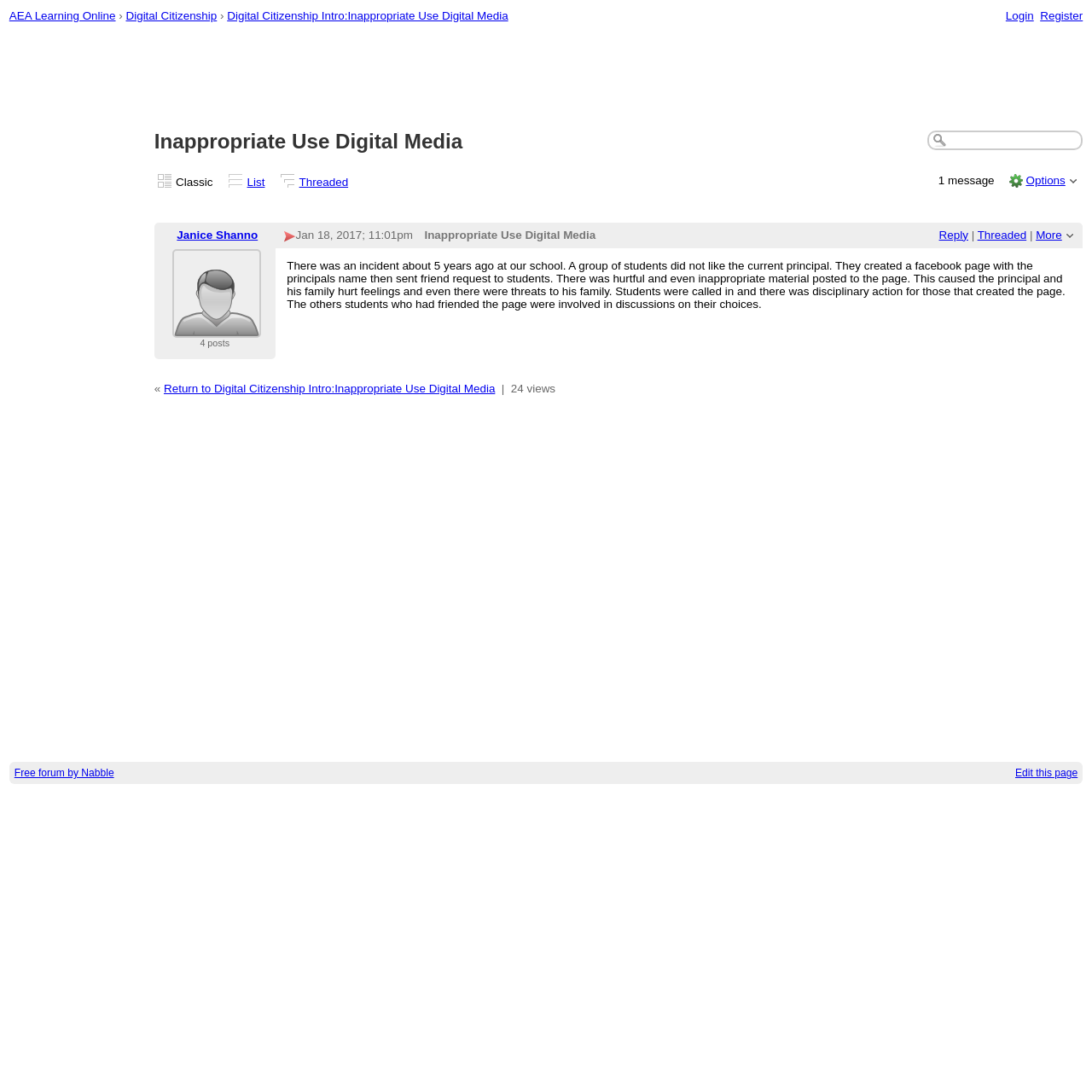Locate the bounding box coordinates of the element you need to click to accomplish the task described by this instruction: "Click on the 'Digital Citizenship' link".

[0.115, 0.008, 0.199, 0.02]